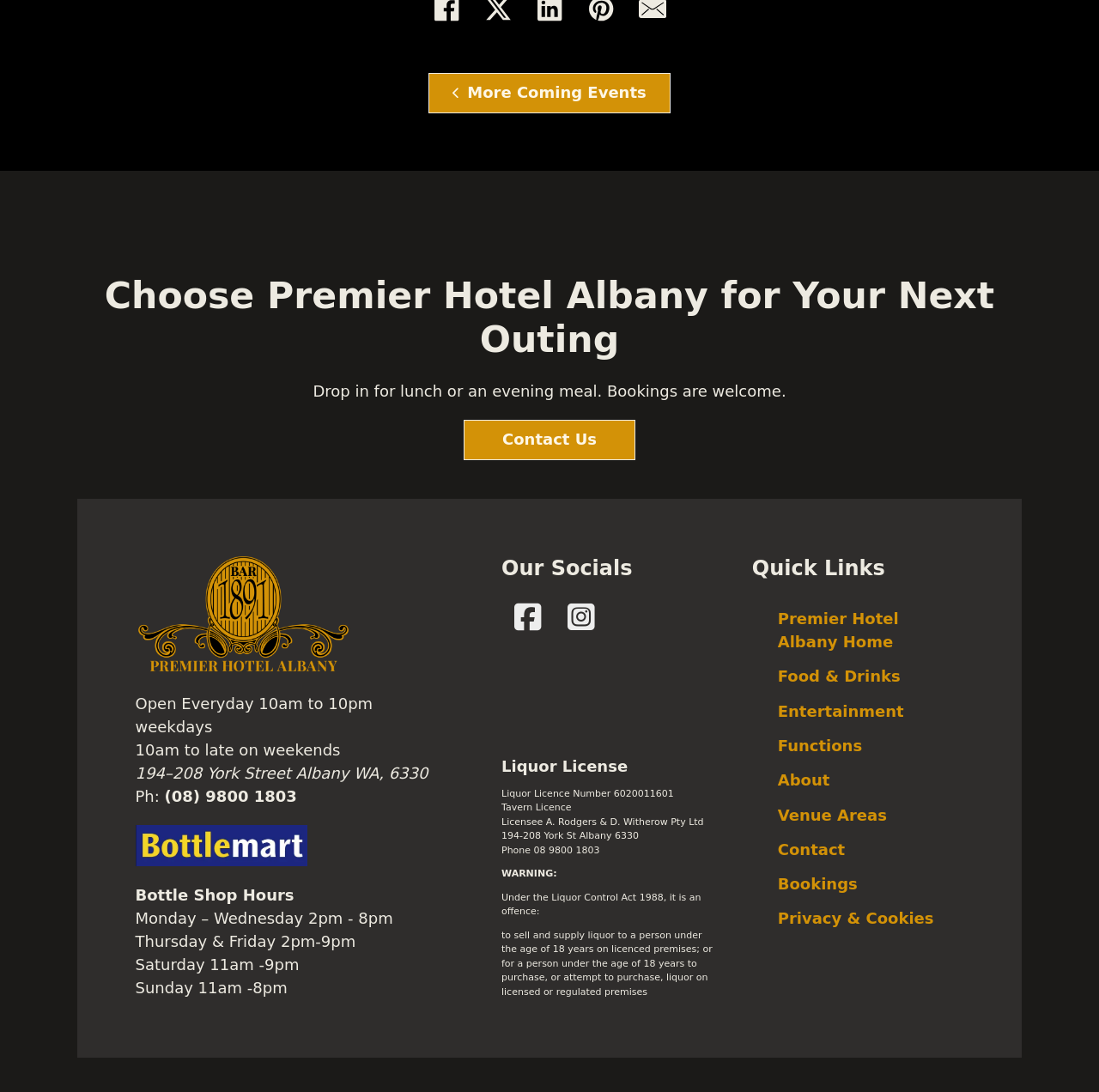Identify and provide the bounding box coordinates of the UI element described: "Premier Hotel Albany Home". The coordinates should be formatted as [left, top, right, bottom], with each number being a float between 0 and 1.

[0.708, 0.556, 0.877, 0.609]